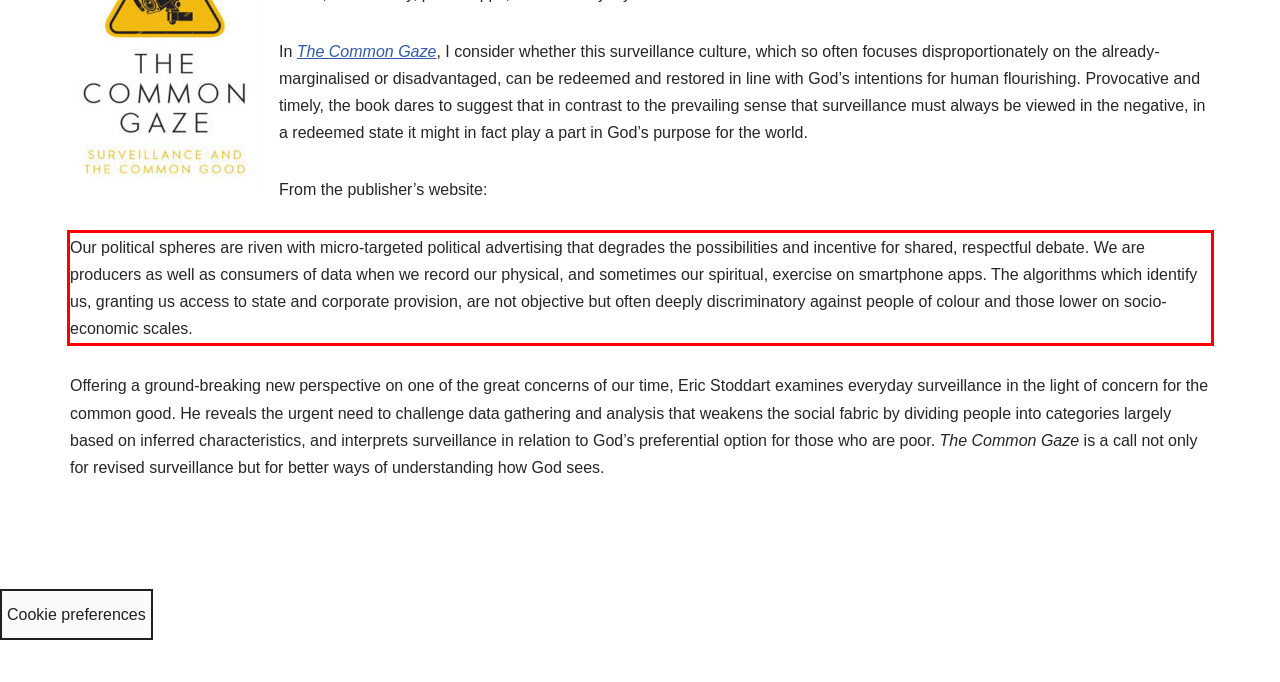You are presented with a webpage screenshot featuring a red bounding box. Perform OCR on the text inside the red bounding box and extract the content.

Our political spheres are riven with micro-targeted political advertising that degrades the possibilities and incentive for shared, respectful debate. We are producers as well as consumers of data when we record our physical, and sometimes our spiritual, exercise on smartphone apps. The algorithms which identify us, granting us access to state and corporate provision, are not objective but often deeply discriminatory against people of colour and those lower on socio-economic scales.